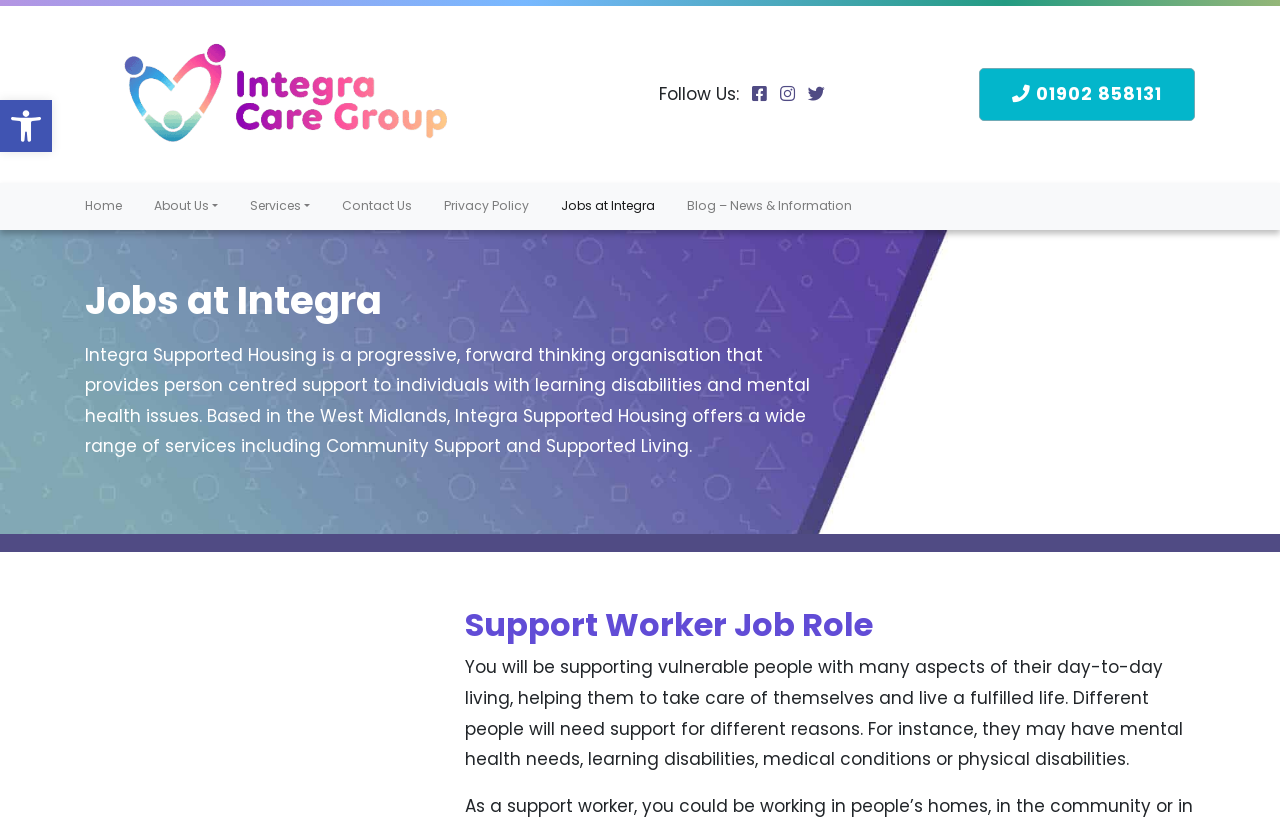Offer a thorough description of the webpage.

The webpage is about job opportunities at Integra Supported Housing, a organization that provides person-centered support to individuals with learning disabilities and mental health issues. 

At the top left corner, there is a button to open the toolbar accessibility tools, accompanied by a small image. Next to it, there is a link to Integra Supported Housing, which is also represented by an image. 

On the top right side, there are social media links, including Facebook, LinkedIn, and Twitter, represented by their respective icons. 

Below the social media links, there is a phone number with a UK dialing code. 

The main navigation menu is located below, with links to Home, About Us, Services, Contact Us, Privacy Policy, Jobs at Integra, and Blog – News & Information. 

The main content of the page is divided into two sections. The first section has a heading "Jobs at Integra" and a paragraph describing the organization and its services. 

The second section is about a specific job role, Support Worker, with a heading and a detailed description of the job responsibilities, including supporting vulnerable people with their daily living needs.